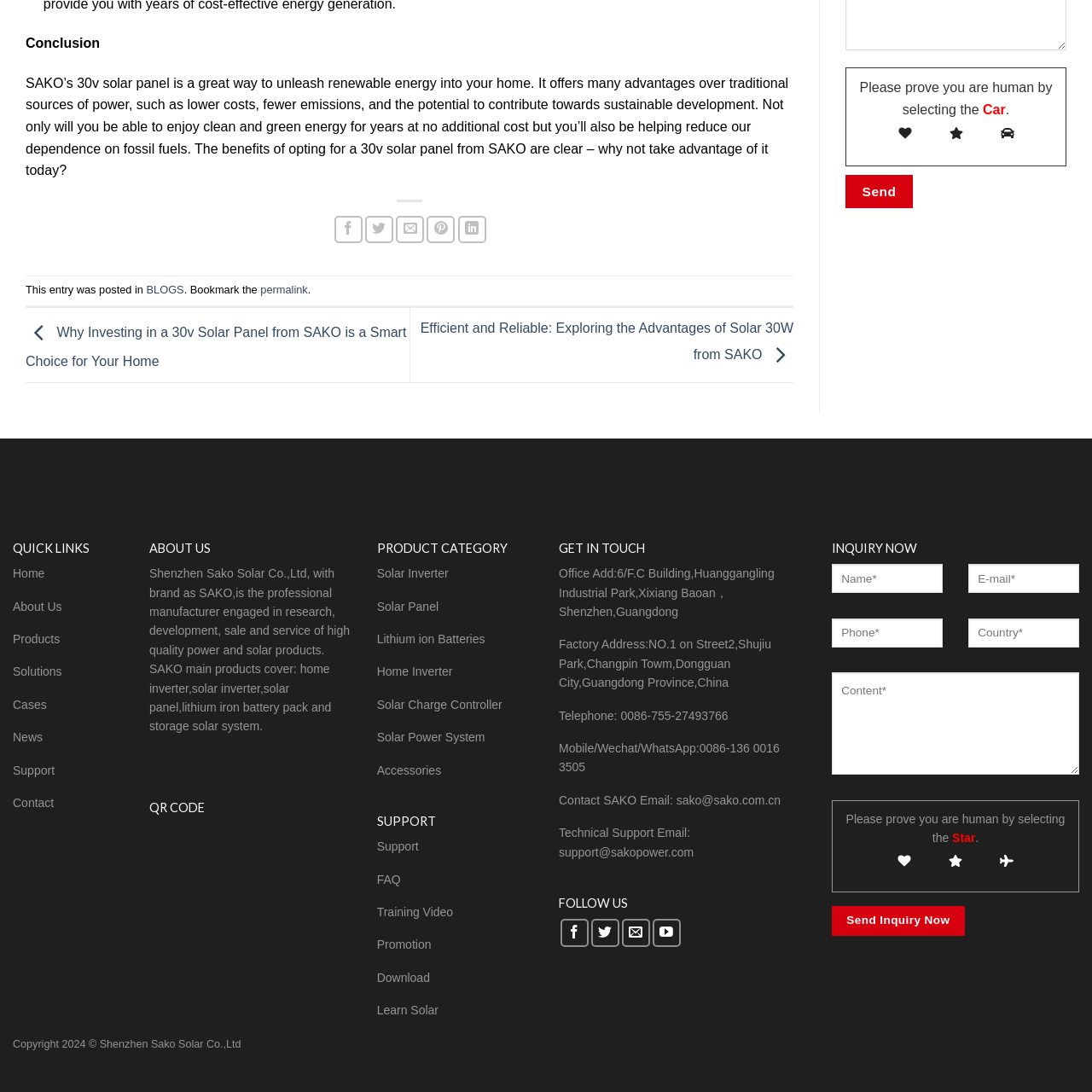Identify the bounding box coordinates for the region of the element that should be clicked to carry out the instruction: "Click on the permalink". The bounding box coordinates should be four float numbers between 0 and 1, i.e., [left, top, right, bottom].

[0.239, 0.259, 0.282, 0.271]